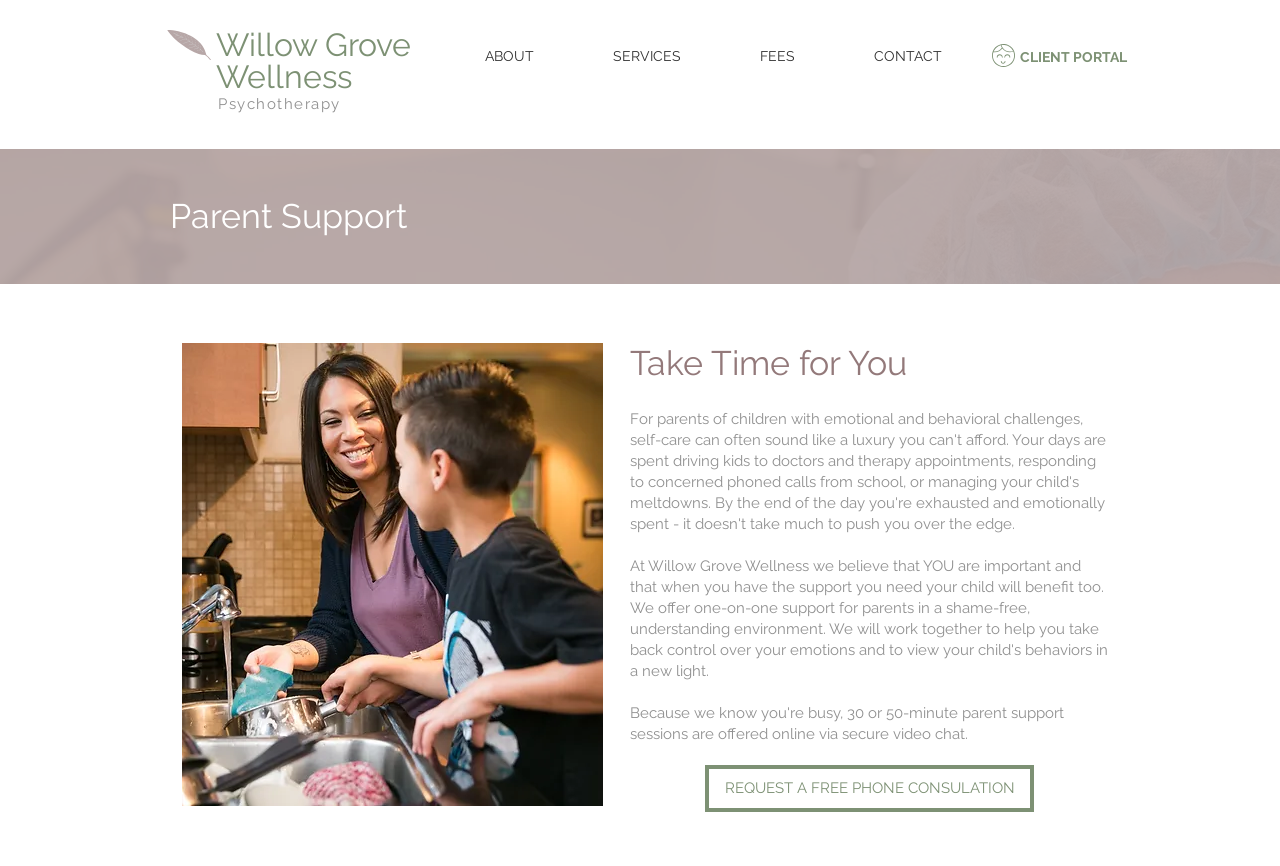What services are offered by the wellness center?
Please describe in detail the information shown in the image to answer the question.

I found the answer by looking at the link element 'Psychotherapy' which is a child of the root element, indicating that it is one of the services offered by the wellness center.